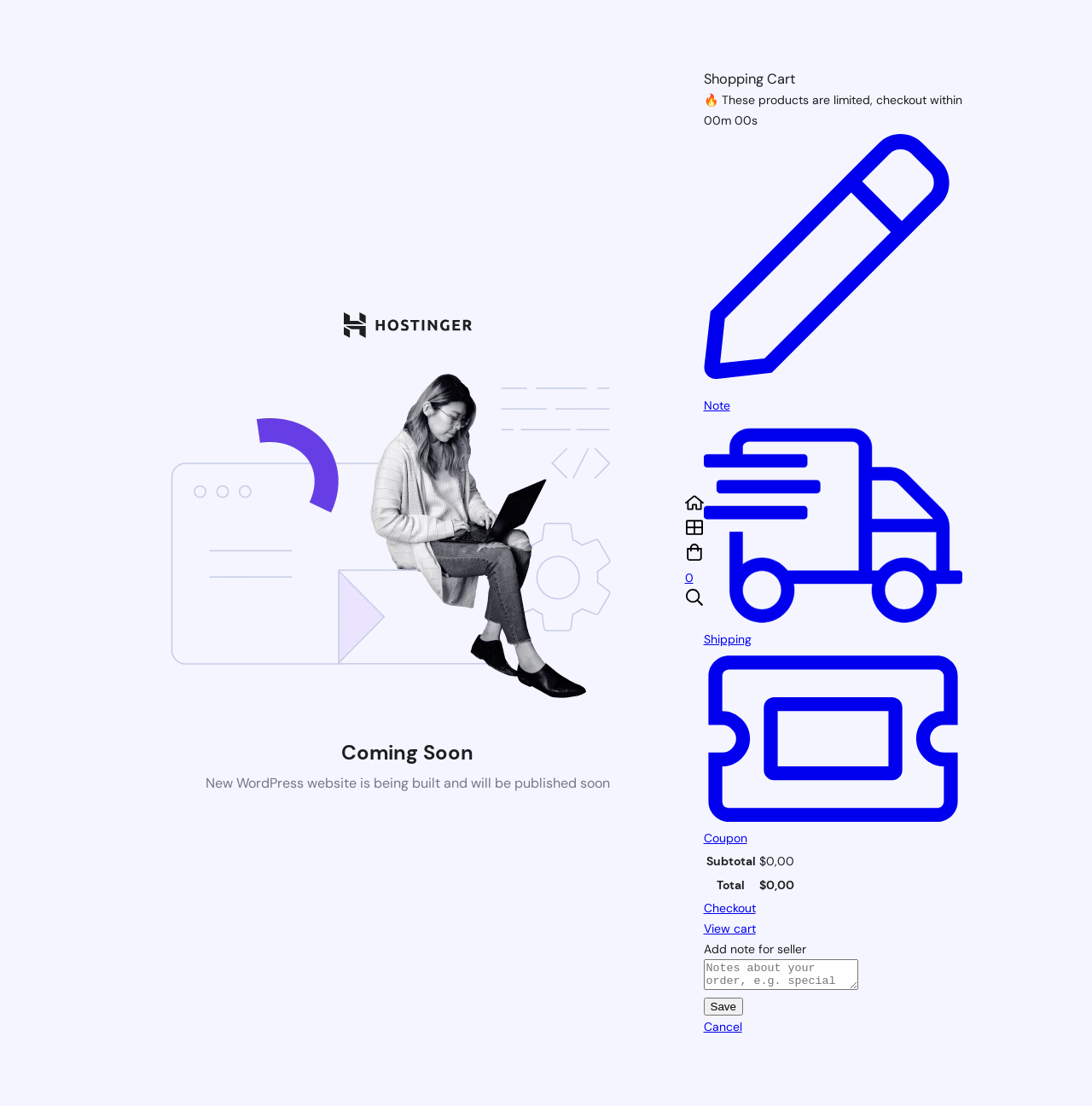Examine the image and give a thorough answer to the following question:
What is the logo image located at?

Based on the bounding box coordinates of the logo image, [0.314, 0.282, 0.432, 0.306], it is located at the top left of the webpage.